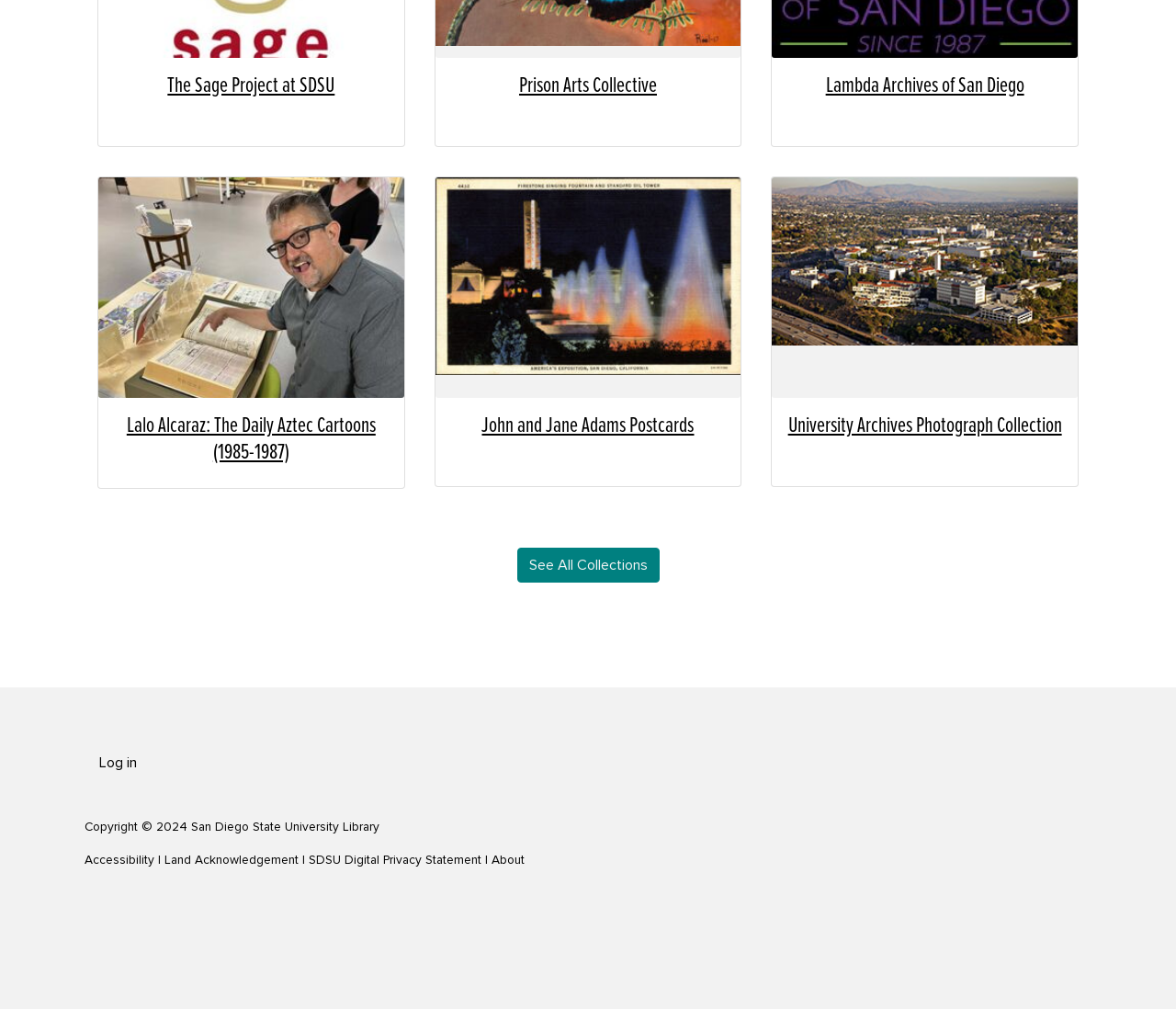Locate the bounding box coordinates for the element described below: "Accessibility". The coordinates must be four float values between 0 and 1, formatted as [left, top, right, bottom].

[0.072, 0.844, 0.131, 0.86]